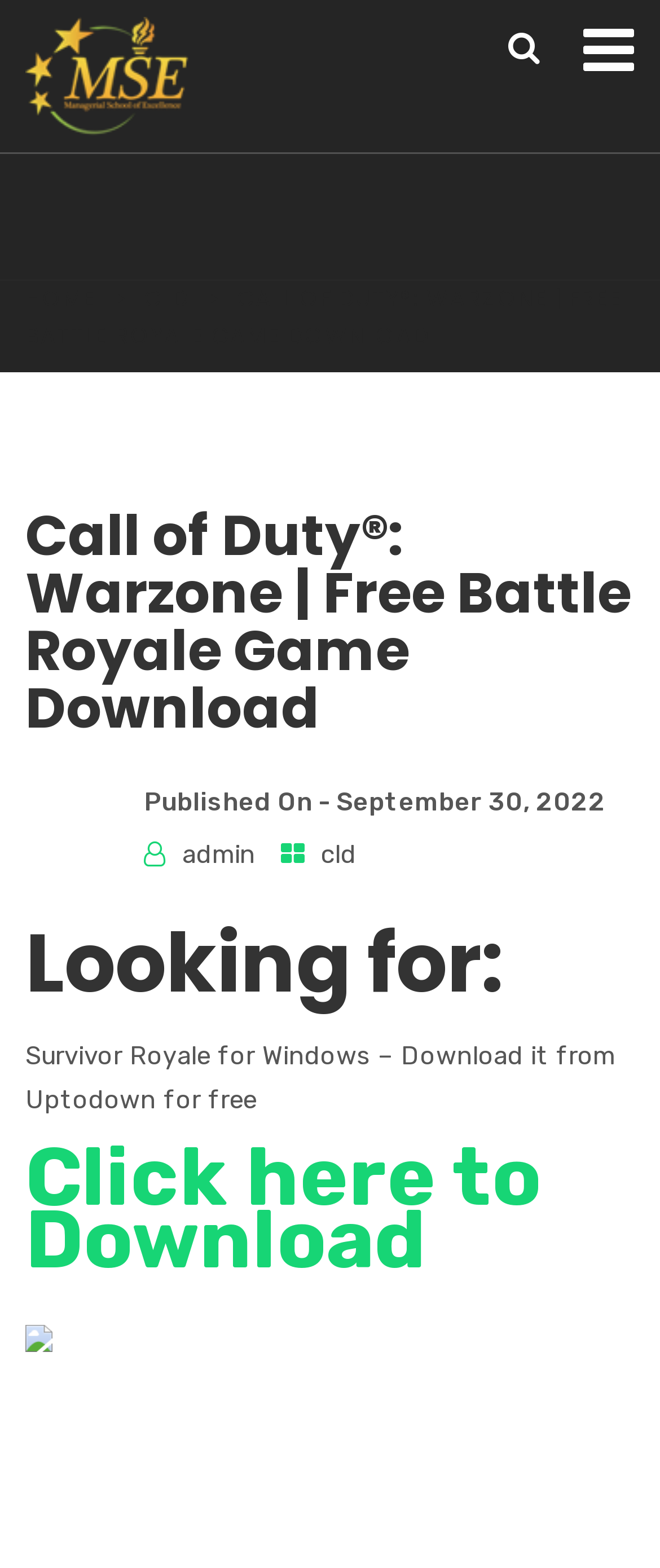Locate the UI element described as follows: "Click here to Download". Return the bounding box coordinates as four float numbers between 0 and 1 in the order [left, top, right, bottom].

[0.038, 0.753, 0.82, 0.813]